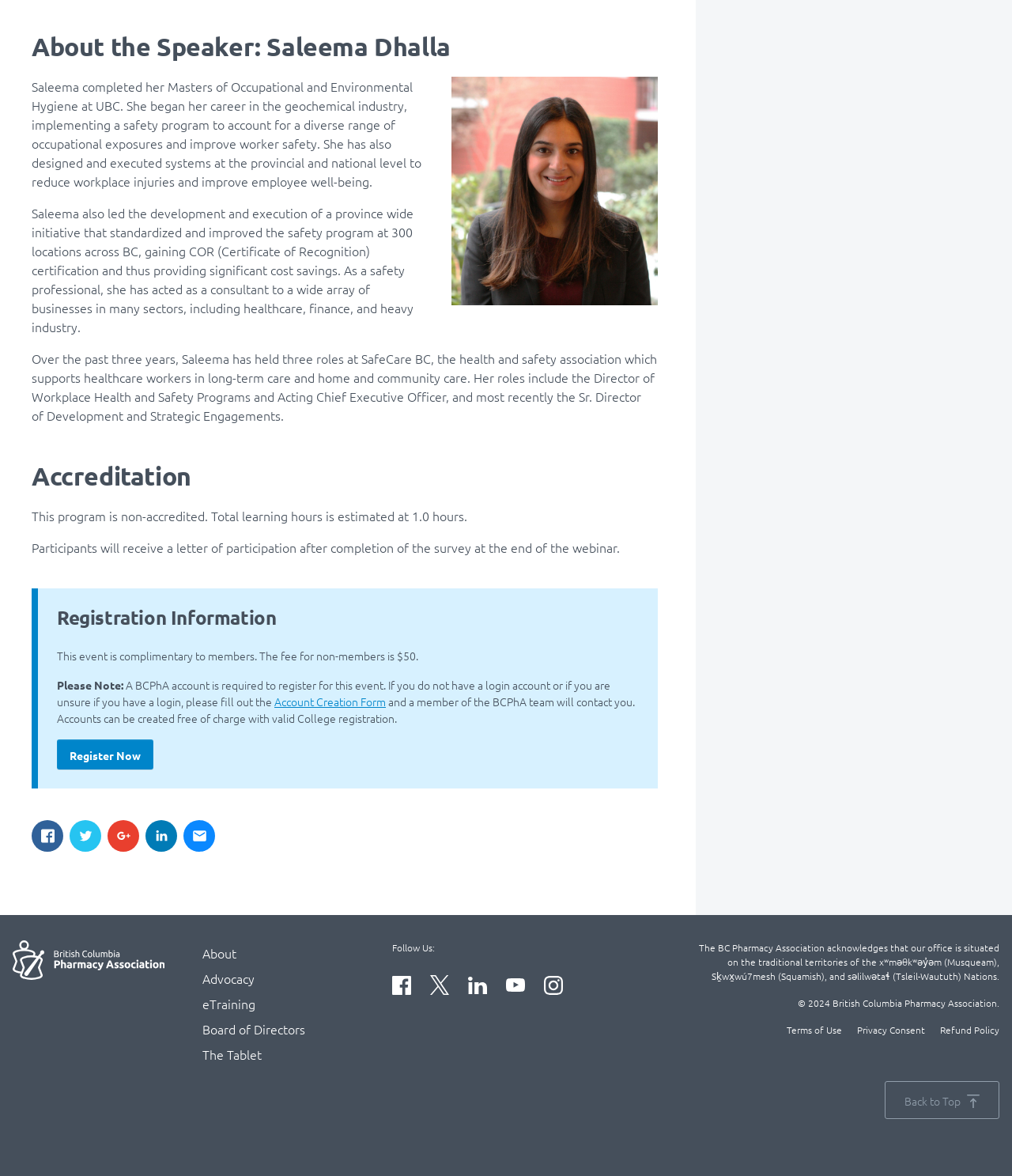How can participants receive a letter of participation?
Based on the content of the image, thoroughly explain and answer the question.

Participants can receive a letter of participation after completion of the survey at the end of the webinar, as stated in the 'Accreditation' section of the webpage.